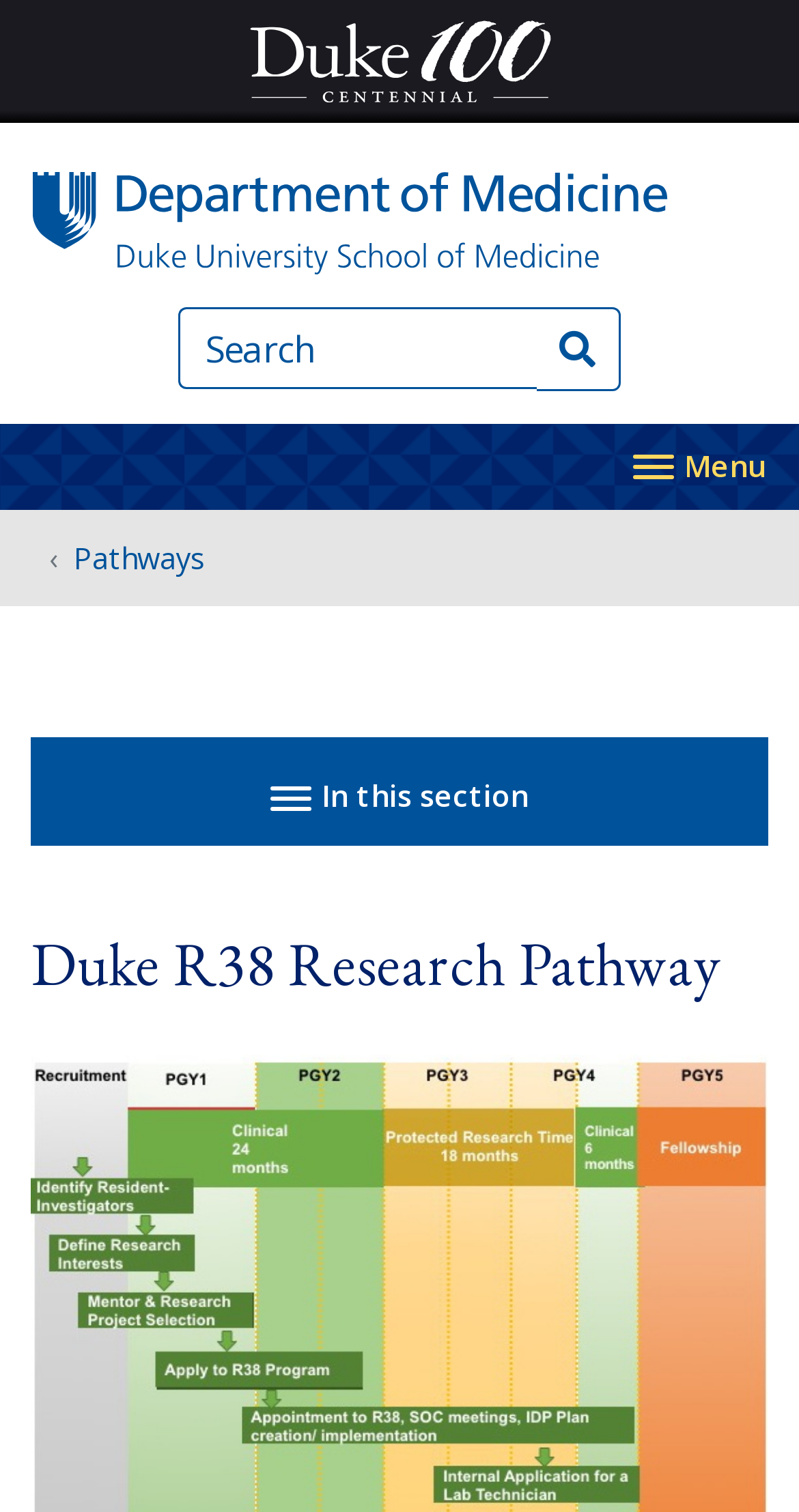Please answer the following question using a single word or phrase: 
What is the purpose of the button on the top right corner?

Toggle navigation